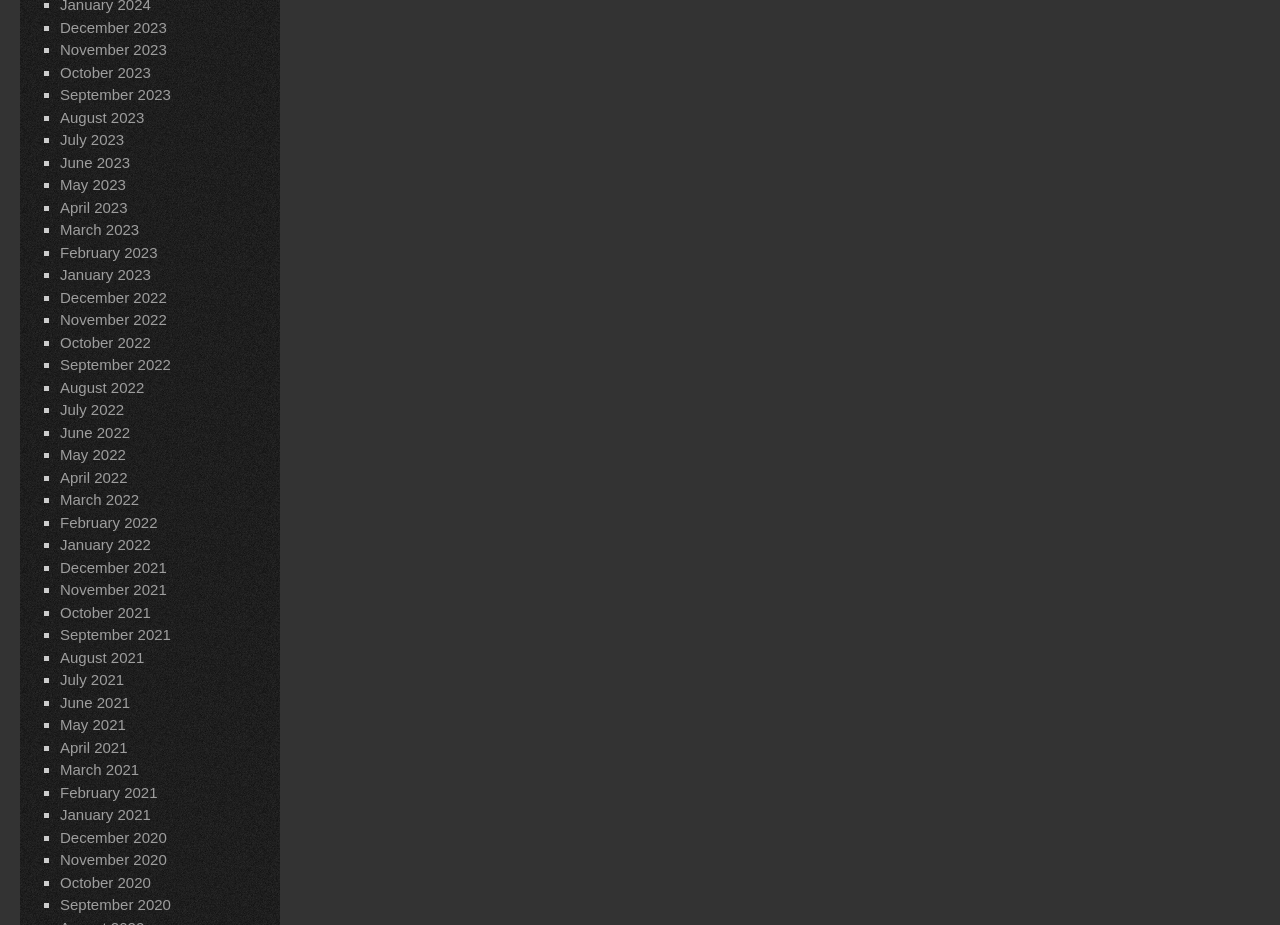Locate the bounding box coordinates of the area where you should click to accomplish the instruction: "Access October 2020".

[0.047, 0.945, 0.118, 0.963]